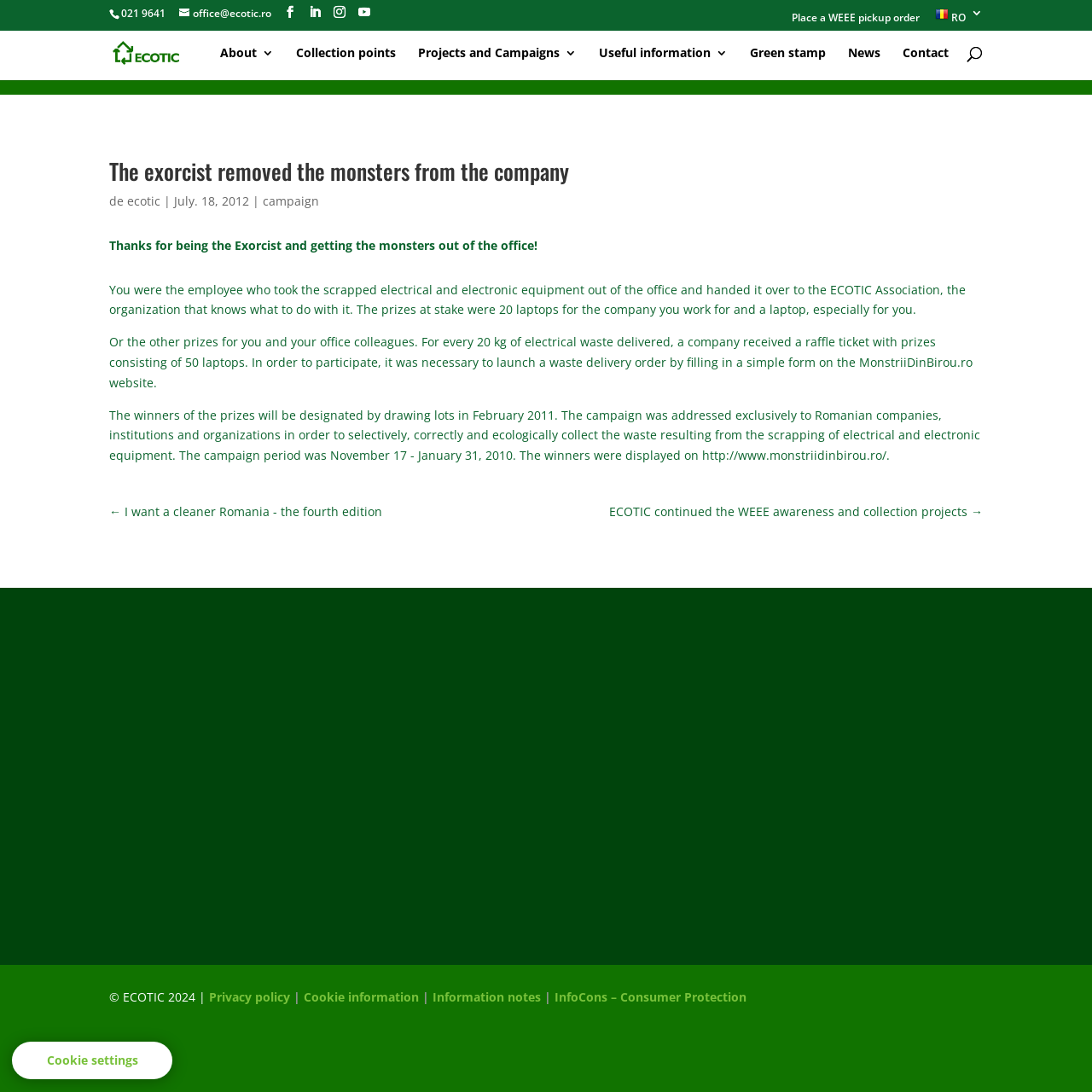What is the prize for every 20 kg of electrical waste delivered?
Answer the question with detailed information derived from the image.

I found the answer by reading the StaticText element that says 'For every 20 kg of electrical waste delivered, a company received a raffle ticket with prizes consisting of 50 laptops.'